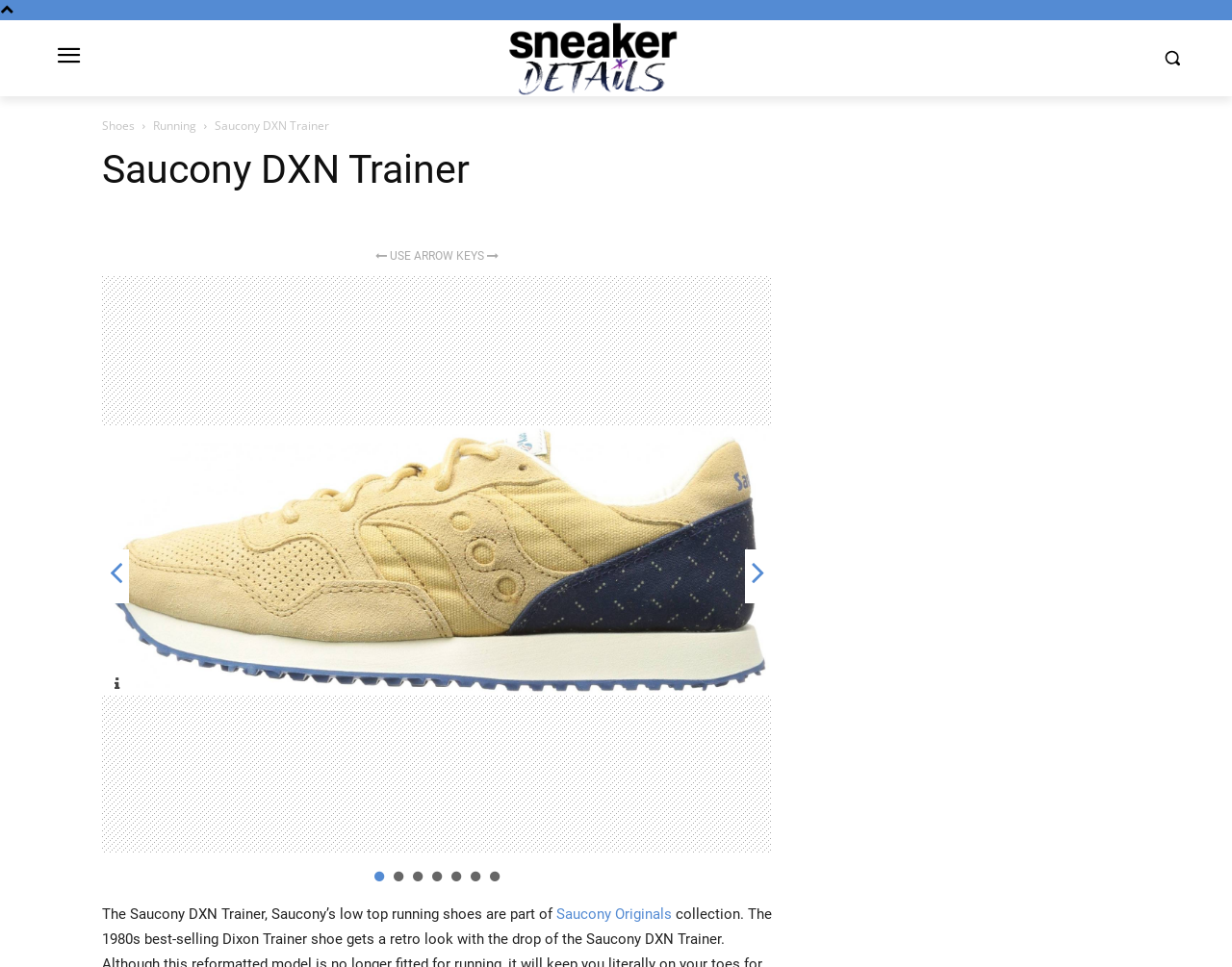Using the description "Saucony Originals", predict the bounding box of the relevant HTML element.

[0.452, 0.936, 0.545, 0.954]